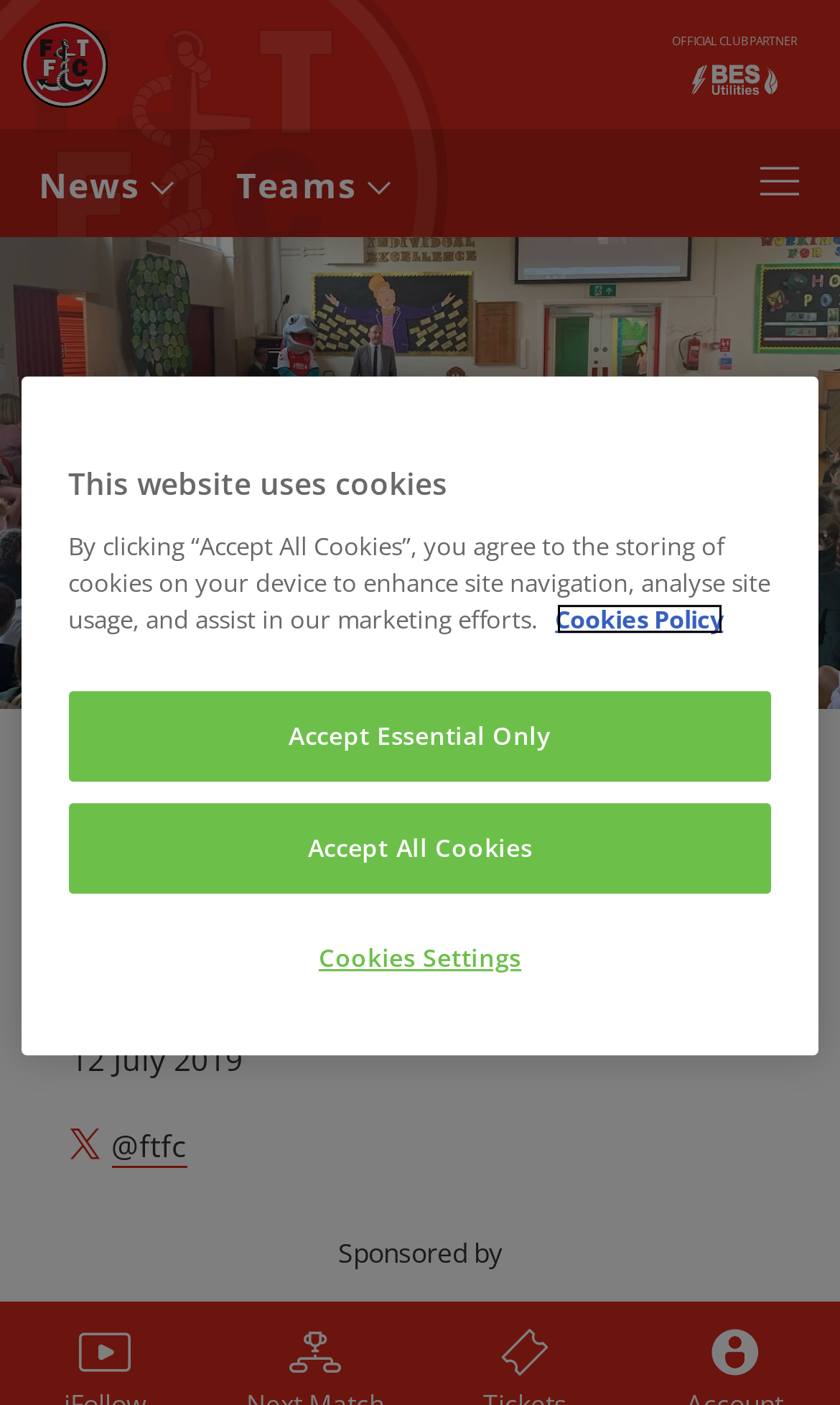Answer the question with a single word or phrase: 
What is the date of the event?

12 July 2019